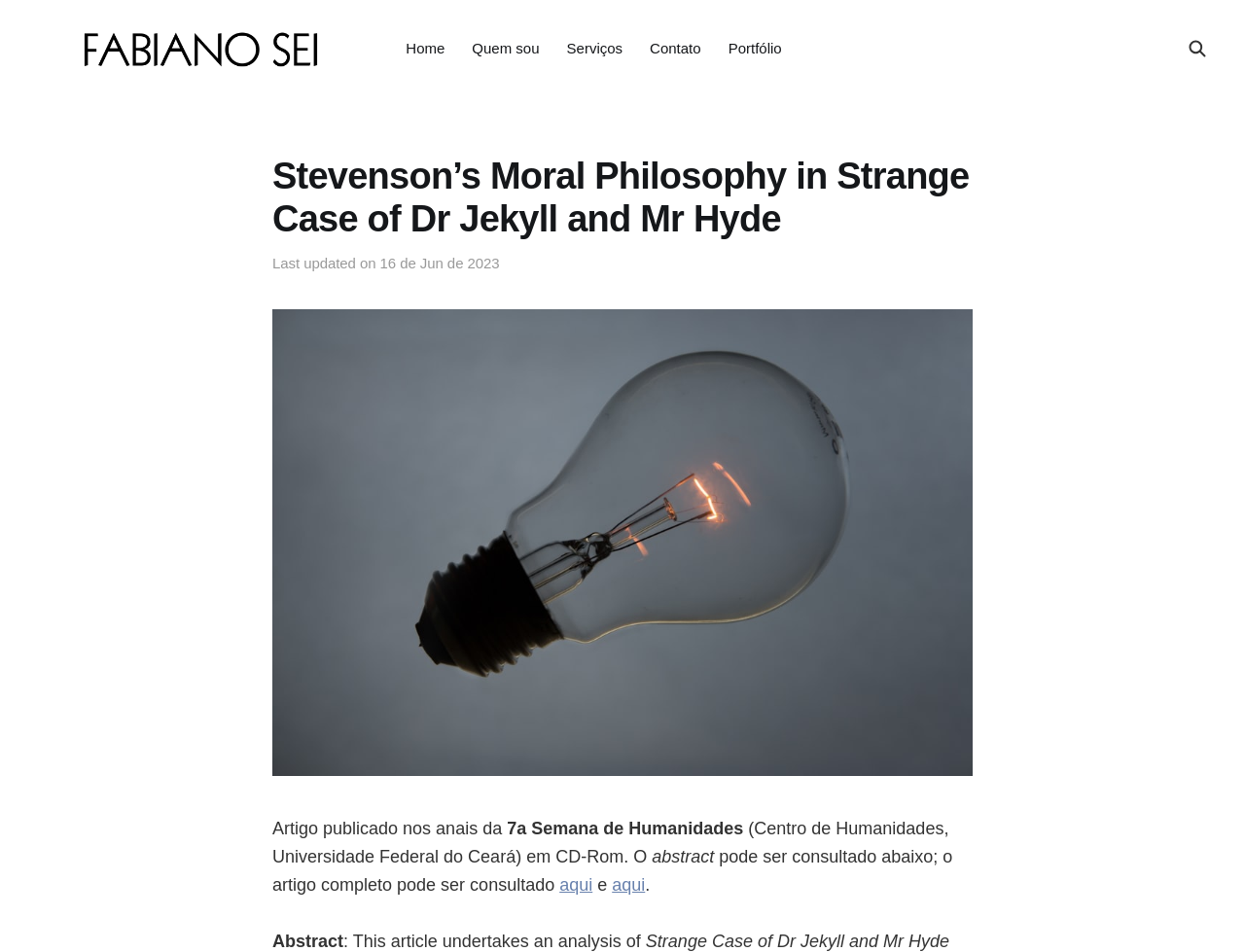Answer the following query concisely with a single word or phrase:
What is the title of the analyzed book?

Strange Case of Dr Jekyll and Mr Hyde